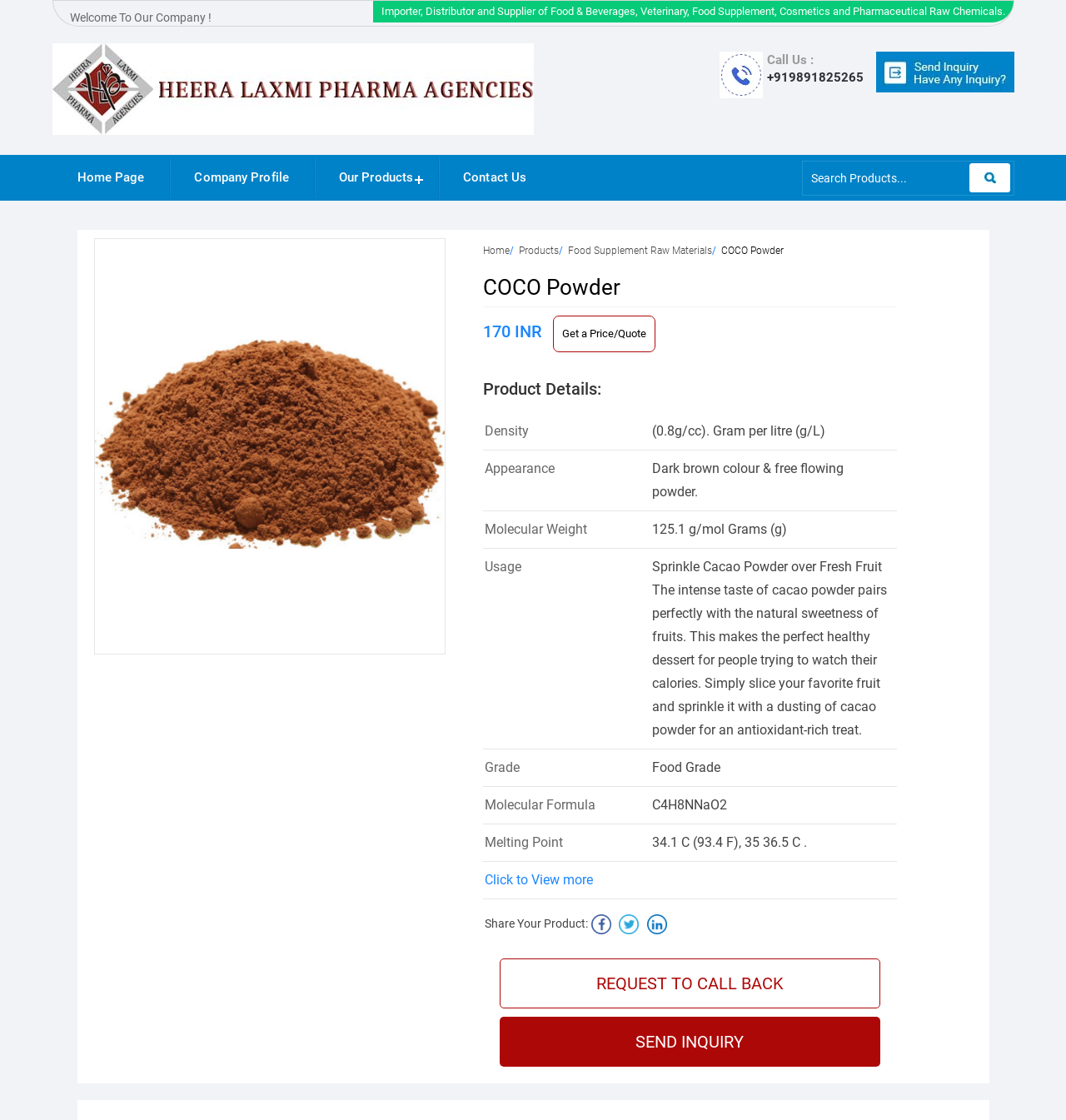Extract the primary heading text from the webpage.

Importer, Distributor and Supplier of Food & Beverages, Veterinary, Food Supplement, Cosmetics and Pharmaceutical Raw Chemicals.